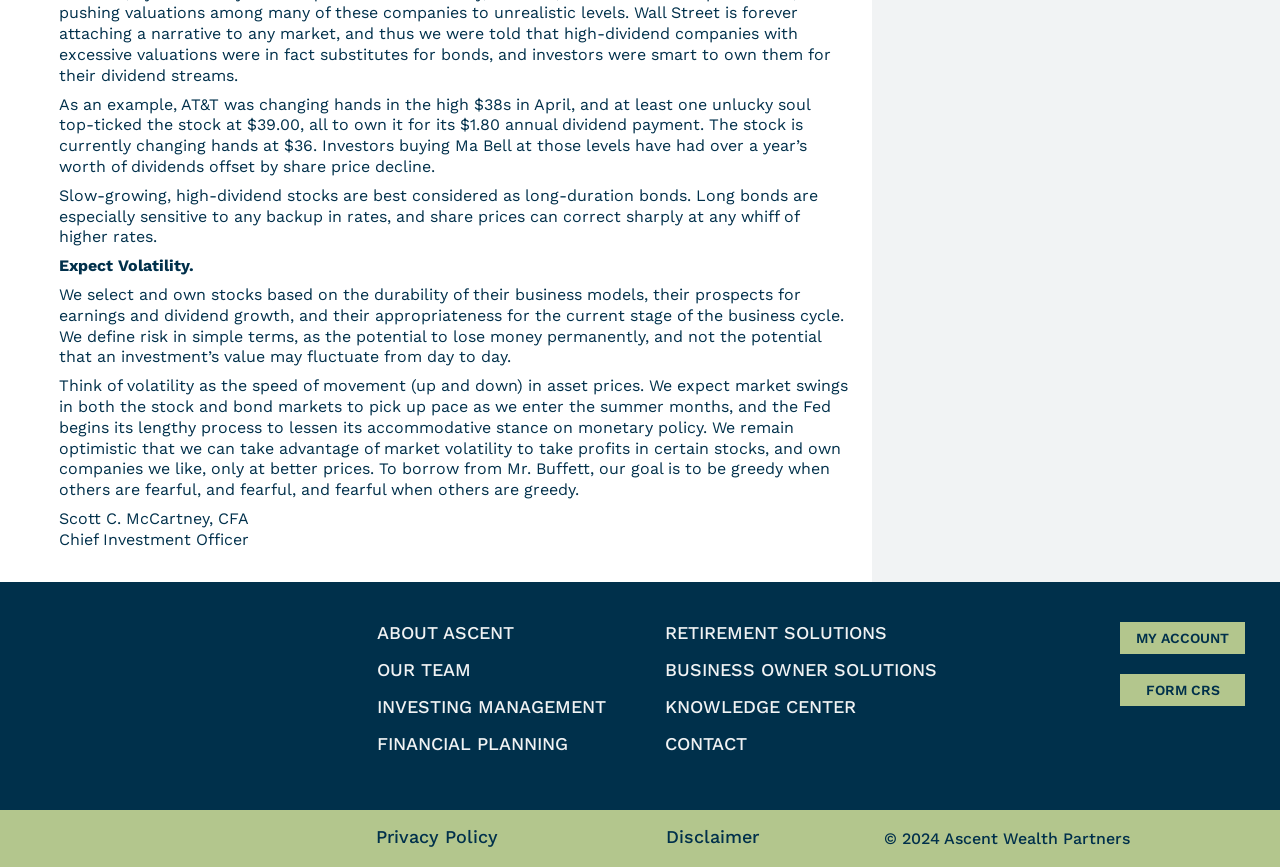Given the content of the image, can you provide a detailed answer to the question?
What is the topic of the article?

The article discusses the topic of investing and market volatility, mentioning the importance of being prepared for market swings and taking advantage of volatility to make profitable investments.